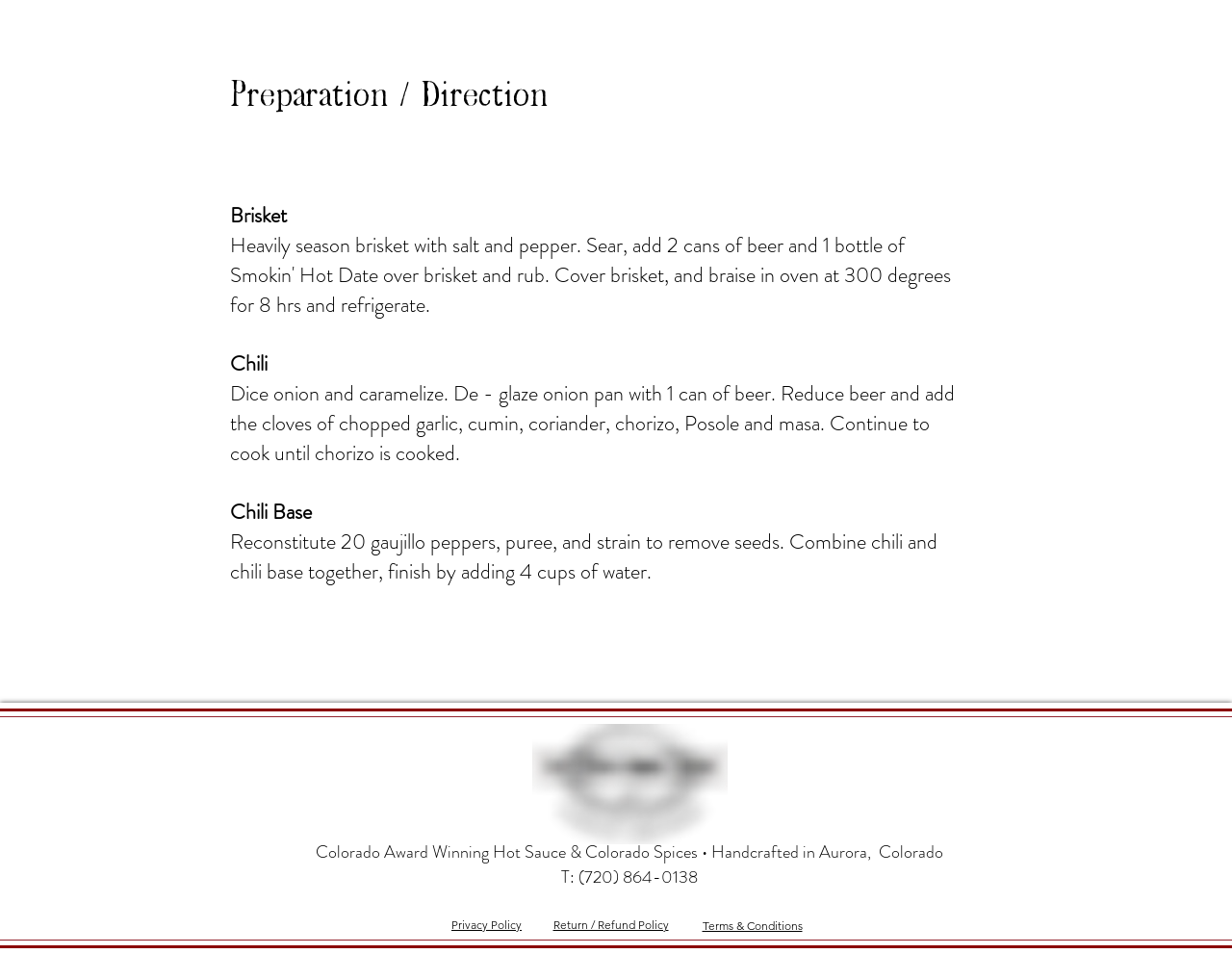What is the phone number to contact?
Refer to the image and give a detailed response to the question.

The phone number can be found by looking at the static text 'T: (720) 864-0138' which is likely the contact information.